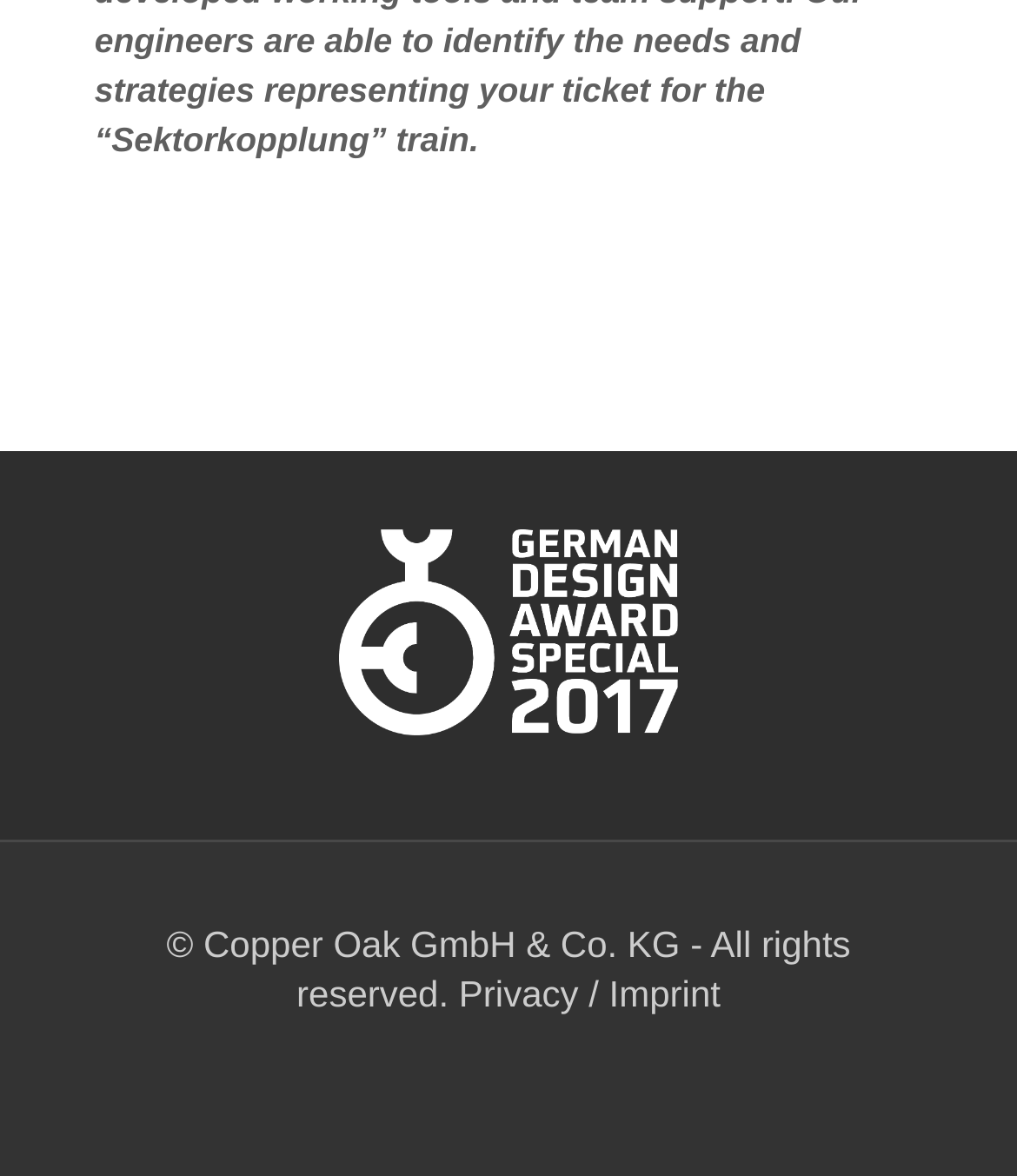Based on the image, provide a detailed and complete answer to the question: 
What is the copyright information mentioned?

The webpage contains a static text element with the copyright information '© Copper Oak GmbH & Co. KG - All rights reserved.', which indicates that the webpage's content is owned by Copper Oak GmbH & Co. KG.